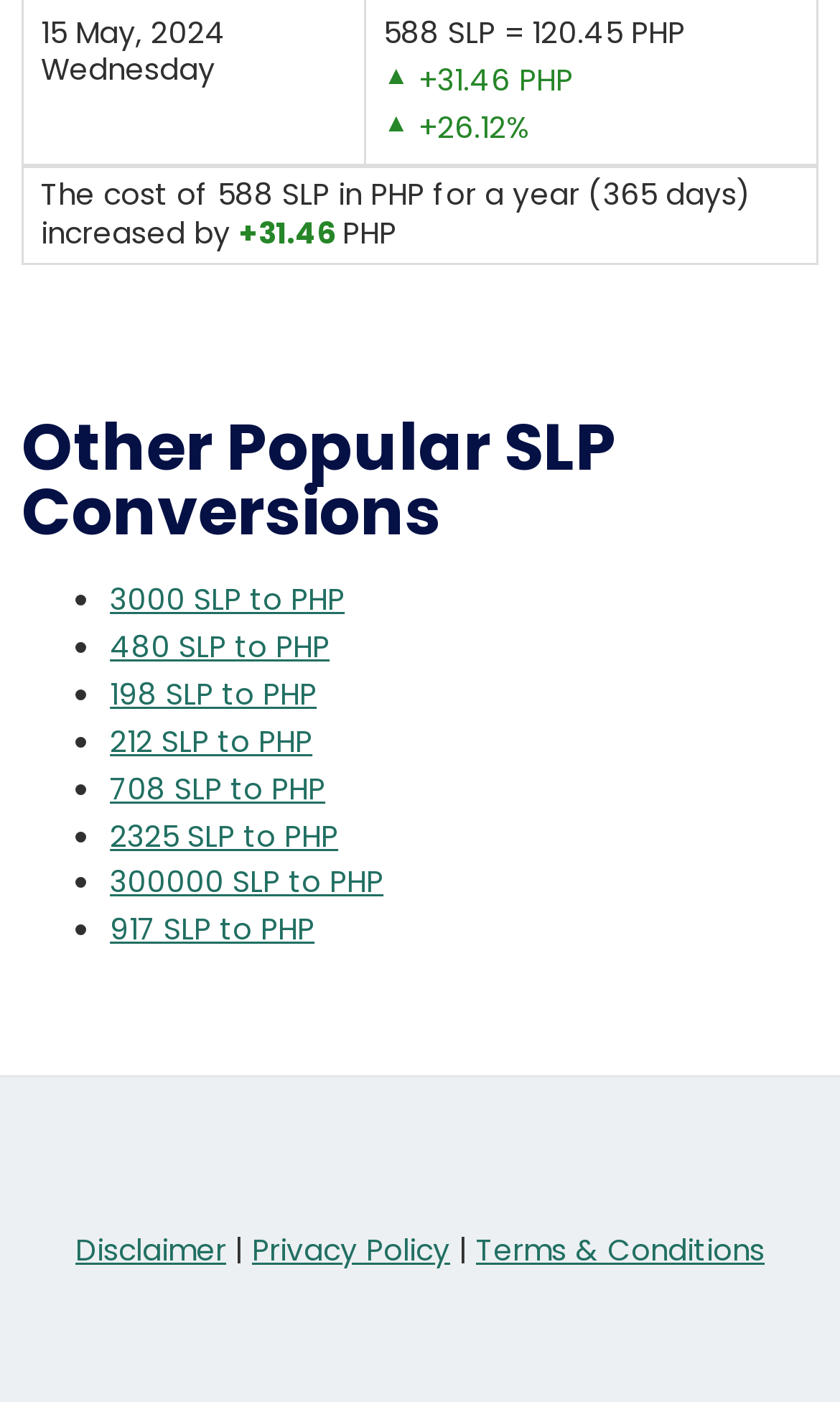How many popular SLP conversions are listed?
Please use the visual content to give a single word or phrase answer.

8